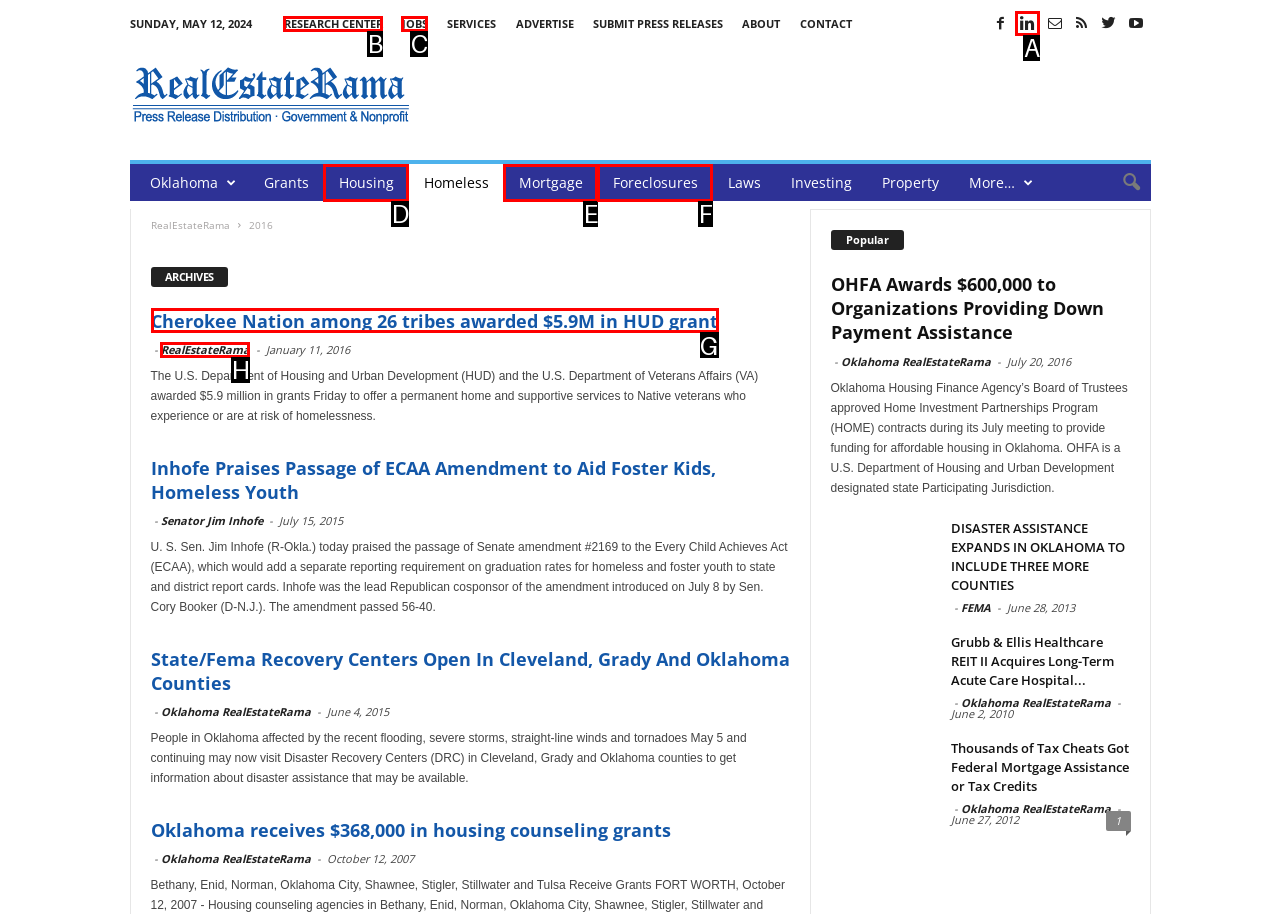Please indicate which option's letter corresponds to the task: Click on the 'Cherokee Nation among 26 tribes awarded $5.9M in HUD grant' article by examining the highlighted elements in the screenshot.

G